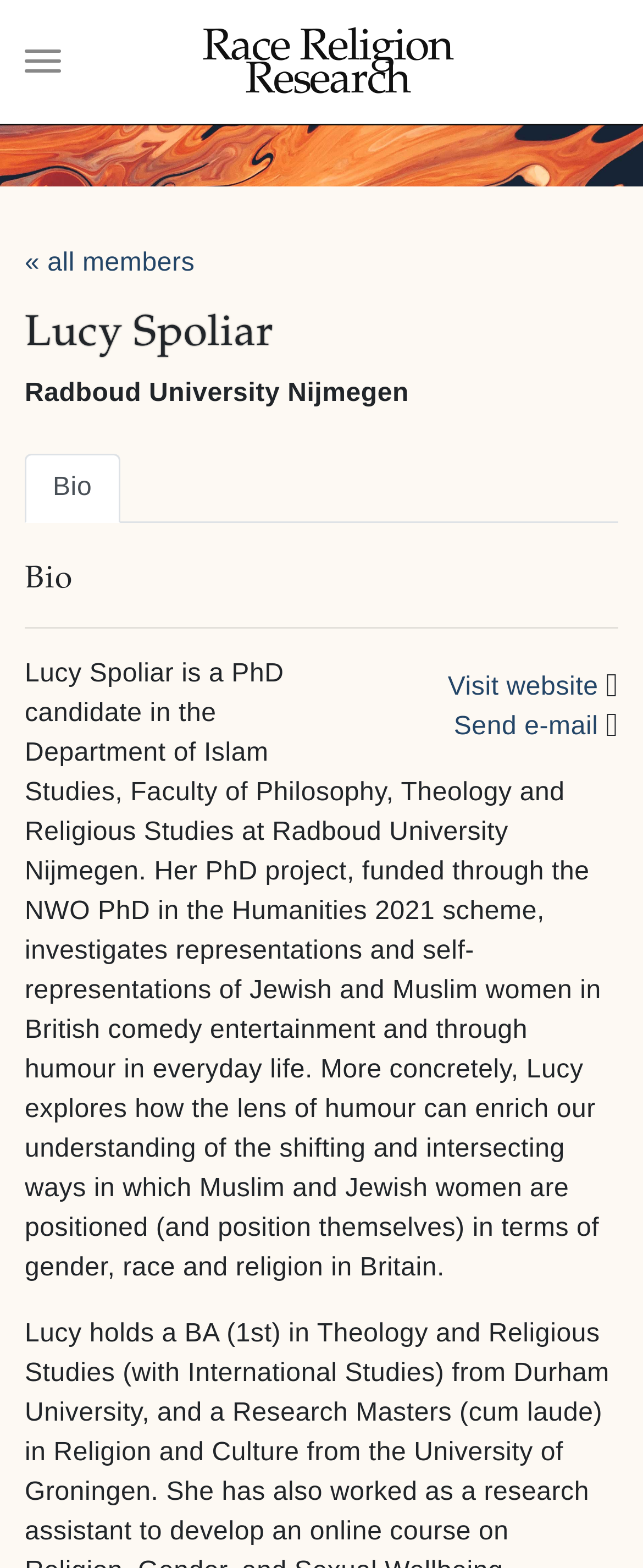What is the current selected tab?
Please elaborate on the answer to the question with detailed information.

I looked at the tablist element and found that the tab 'Bio' is selected, indicated by the 'selected: True' property.